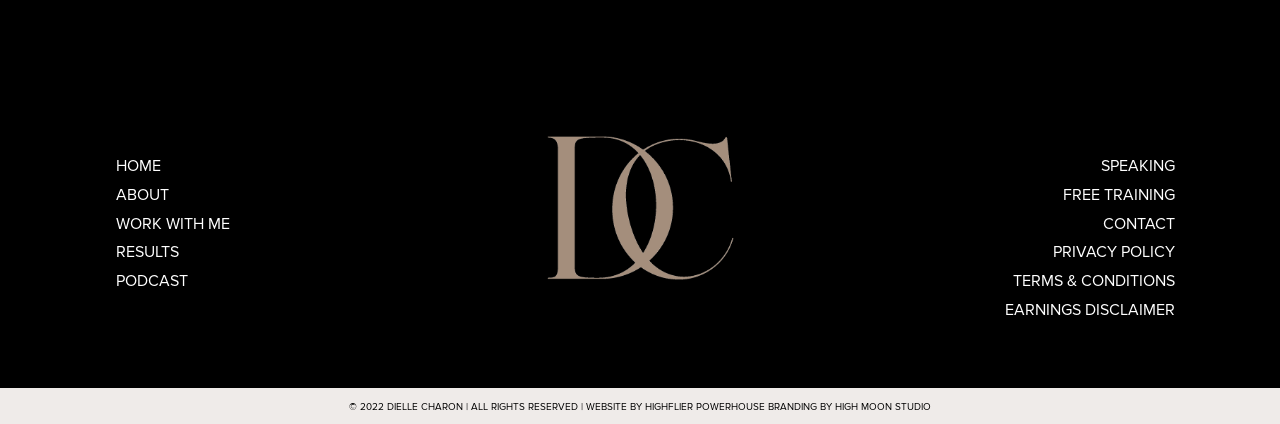Please identify the bounding box coordinates of the element's region that I should click in order to complete the following instruction: "go to home page". The bounding box coordinates consist of four float numbers between 0 and 1, i.e., [left, top, right, bottom].

[0.091, 0.368, 0.126, 0.415]